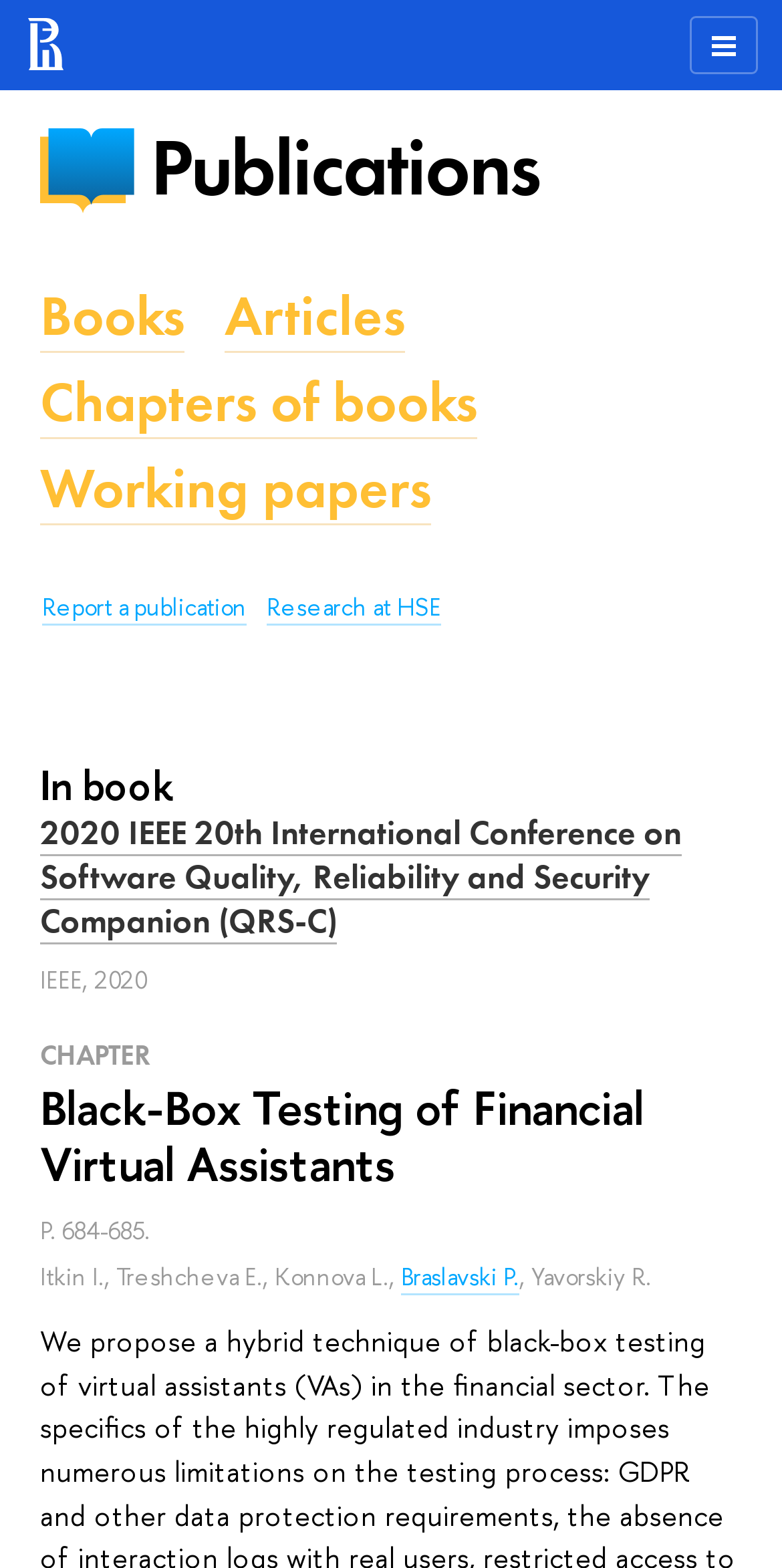Analyze the image and deliver a detailed answer to the question: What is the topic of the publication?

Based on the webpage content, I can see that the publication is about 'Black-Box Testing of Financial Virtual Assistants', which is mentioned in the heading and the title of the webpage.